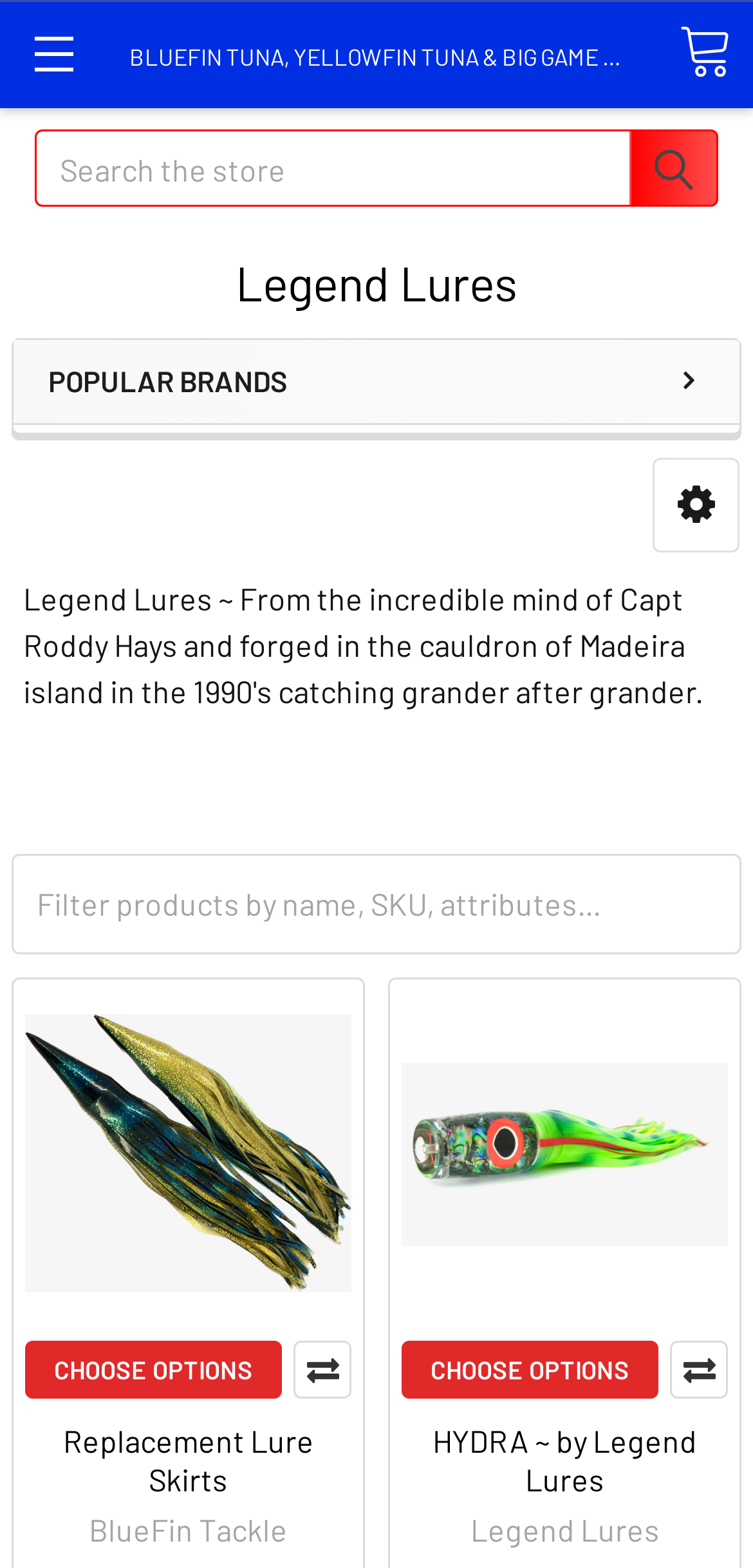Identify the bounding box coordinates necessary to click and complete the given instruction: "View cart".

[0.872, 0.017, 1.0, 0.05]